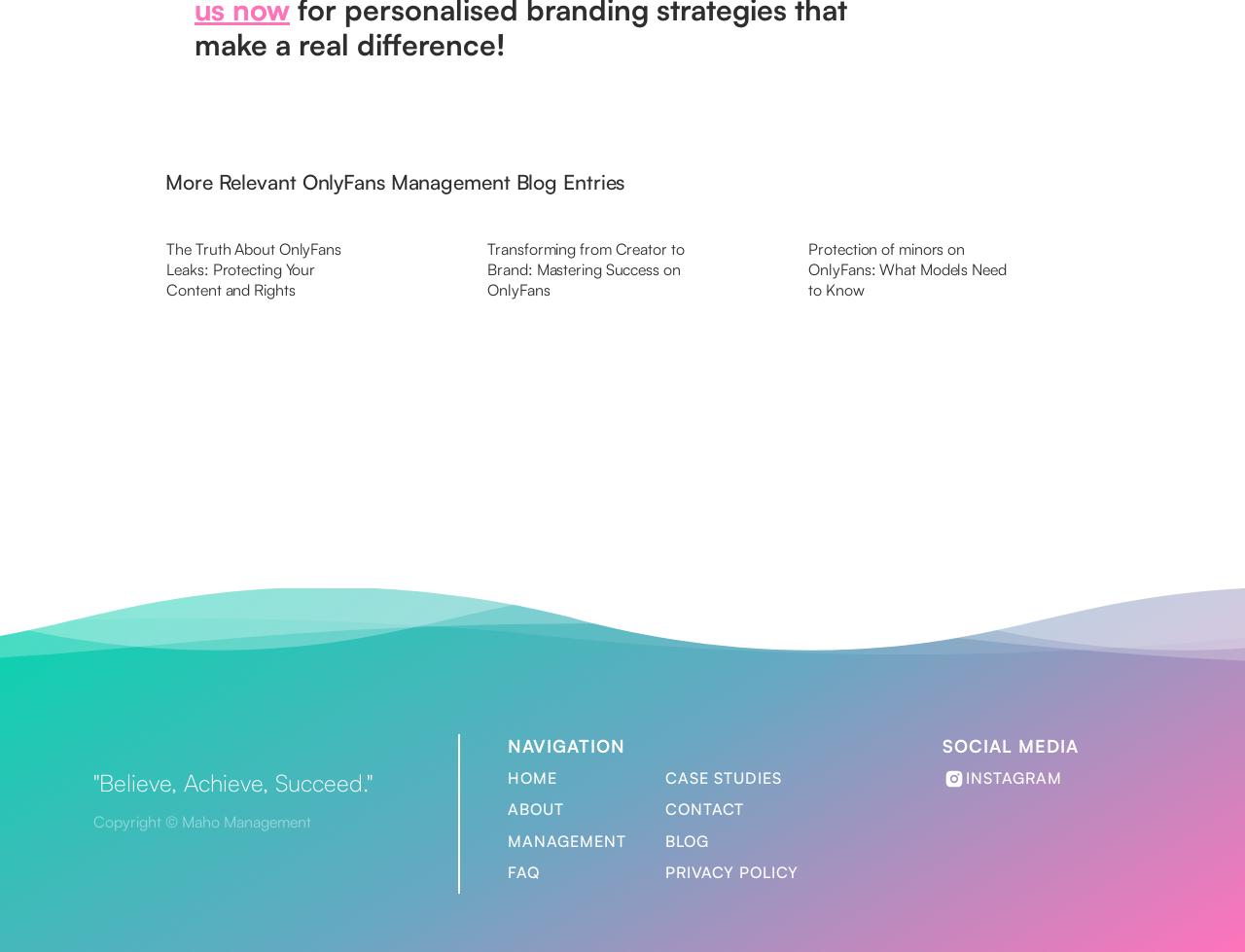What is the slogan of Maho Management?
We need a detailed and exhaustive answer to the question. Please elaborate.

I found the StaticText element with the text 'Believe, Achieve, Succeed' which is likely to be the slogan of Maho Management.